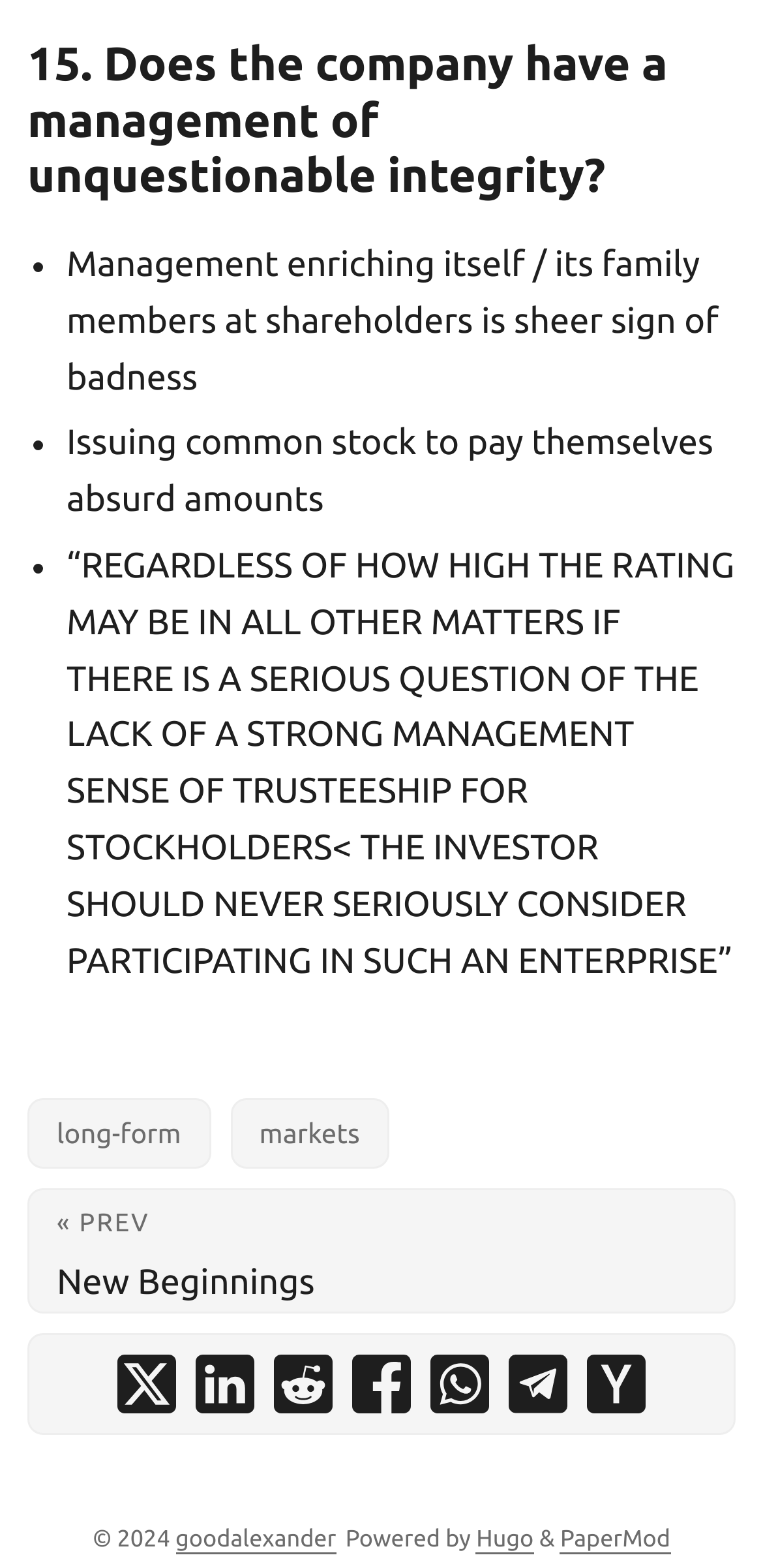Provide the bounding box coordinates of the area you need to click to execute the following instruction: "Go to 'markets' page".

[0.301, 0.701, 0.51, 0.746]